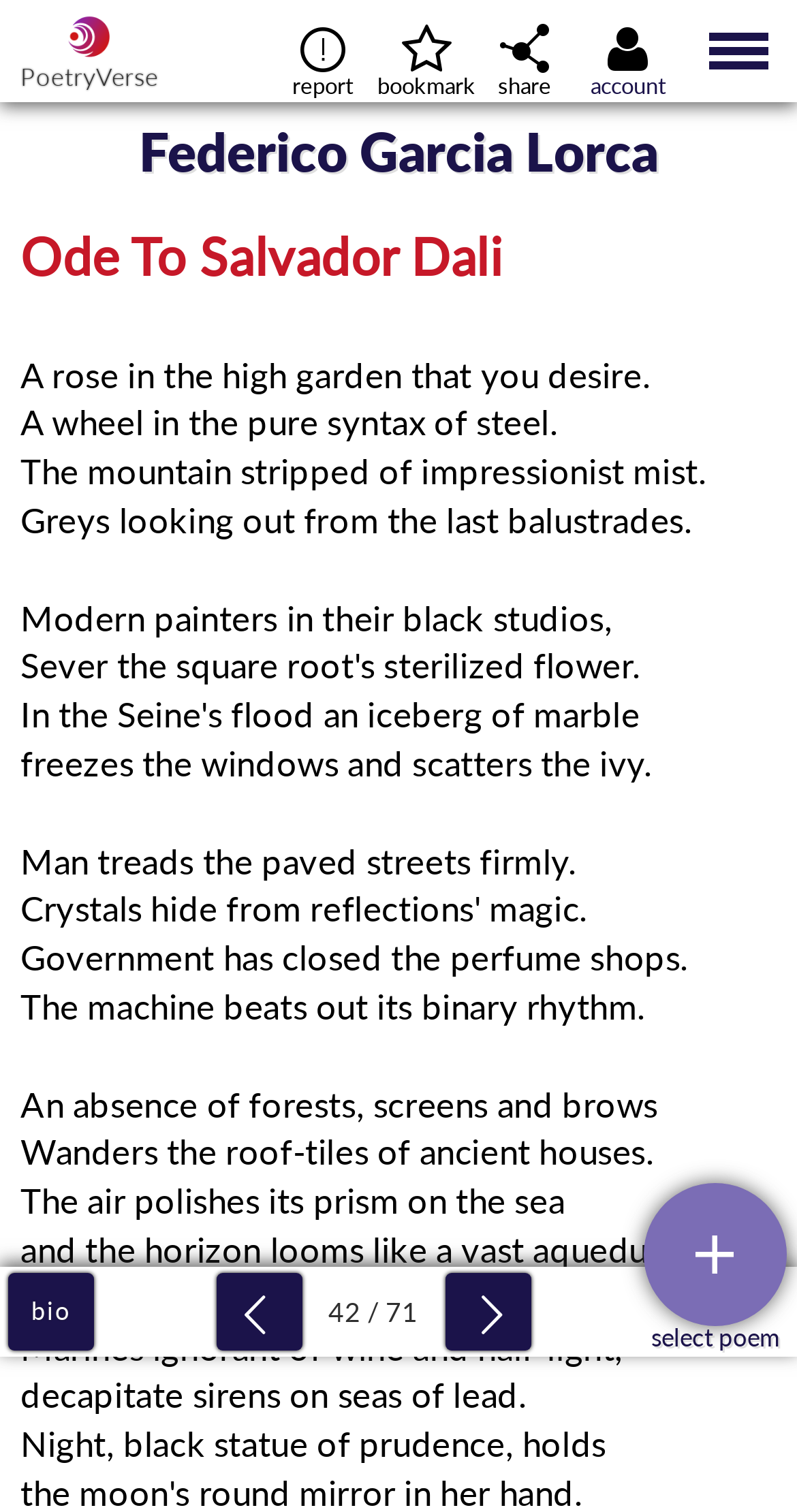Answer this question using a single word or a brief phrase:
What can you do with the 'select poem' button?

Select a poem